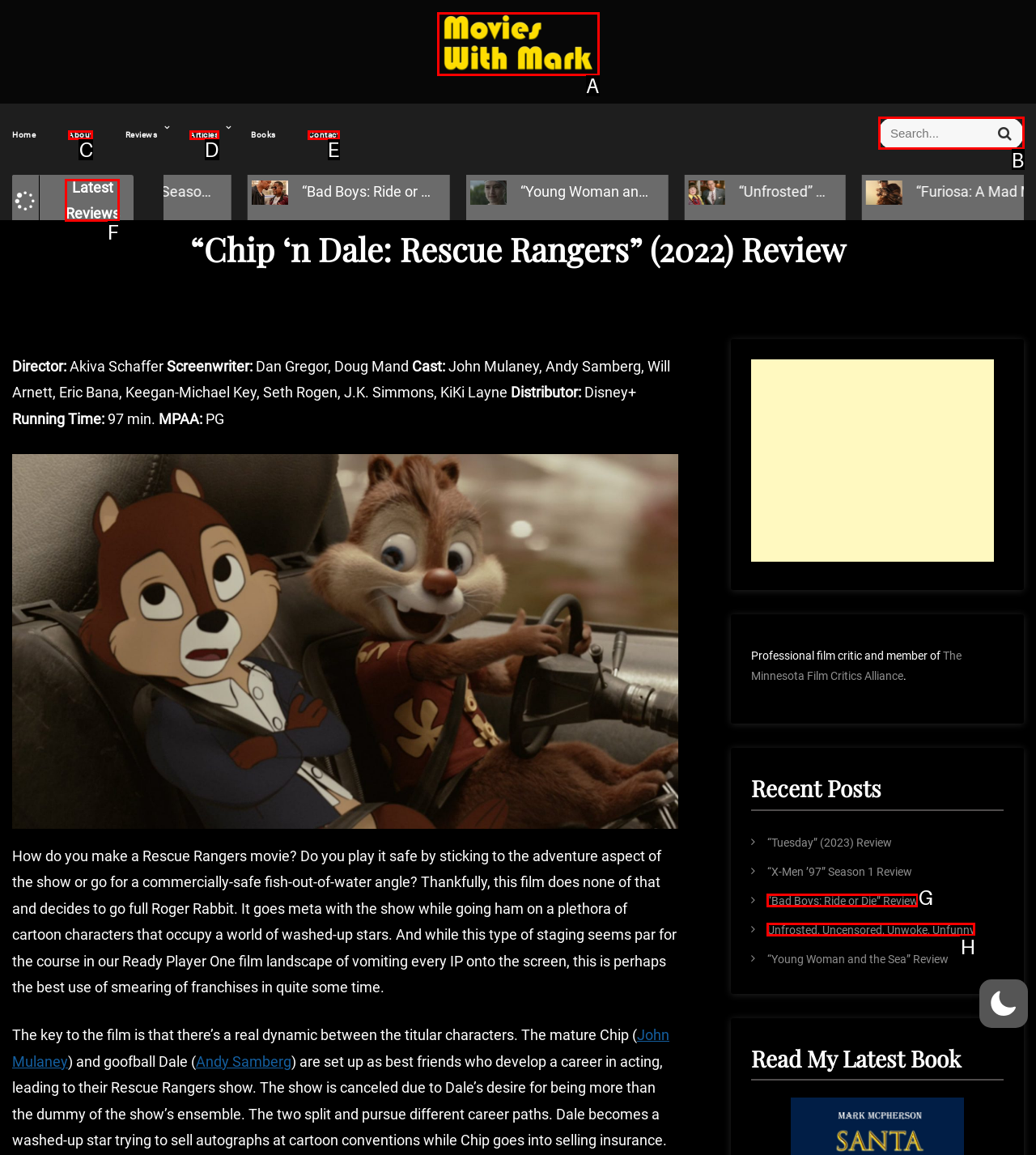To perform the task "Check the latest reviews", which UI element's letter should you select? Provide the letter directly.

F